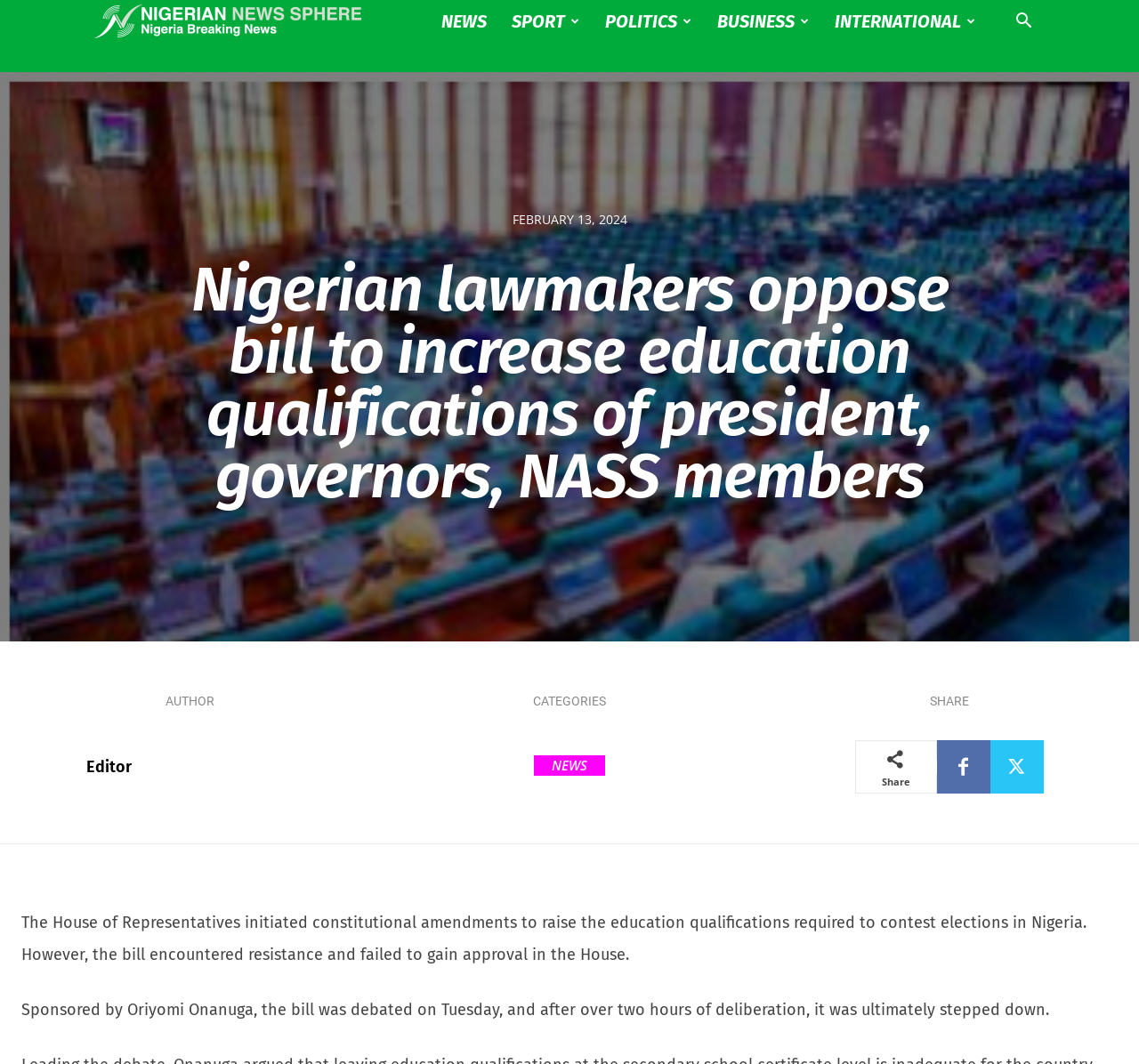Examine the screenshot and answer the question in as much detail as possible: Who is the author of the news article?

I found the author of the news article by looking at the link element with the text 'Editor' at [0.019, 0.7, 0.073, 0.742] and [0.076, 0.708, 0.116, 0.733]. This suggests that the author of the article is 'Editor'.